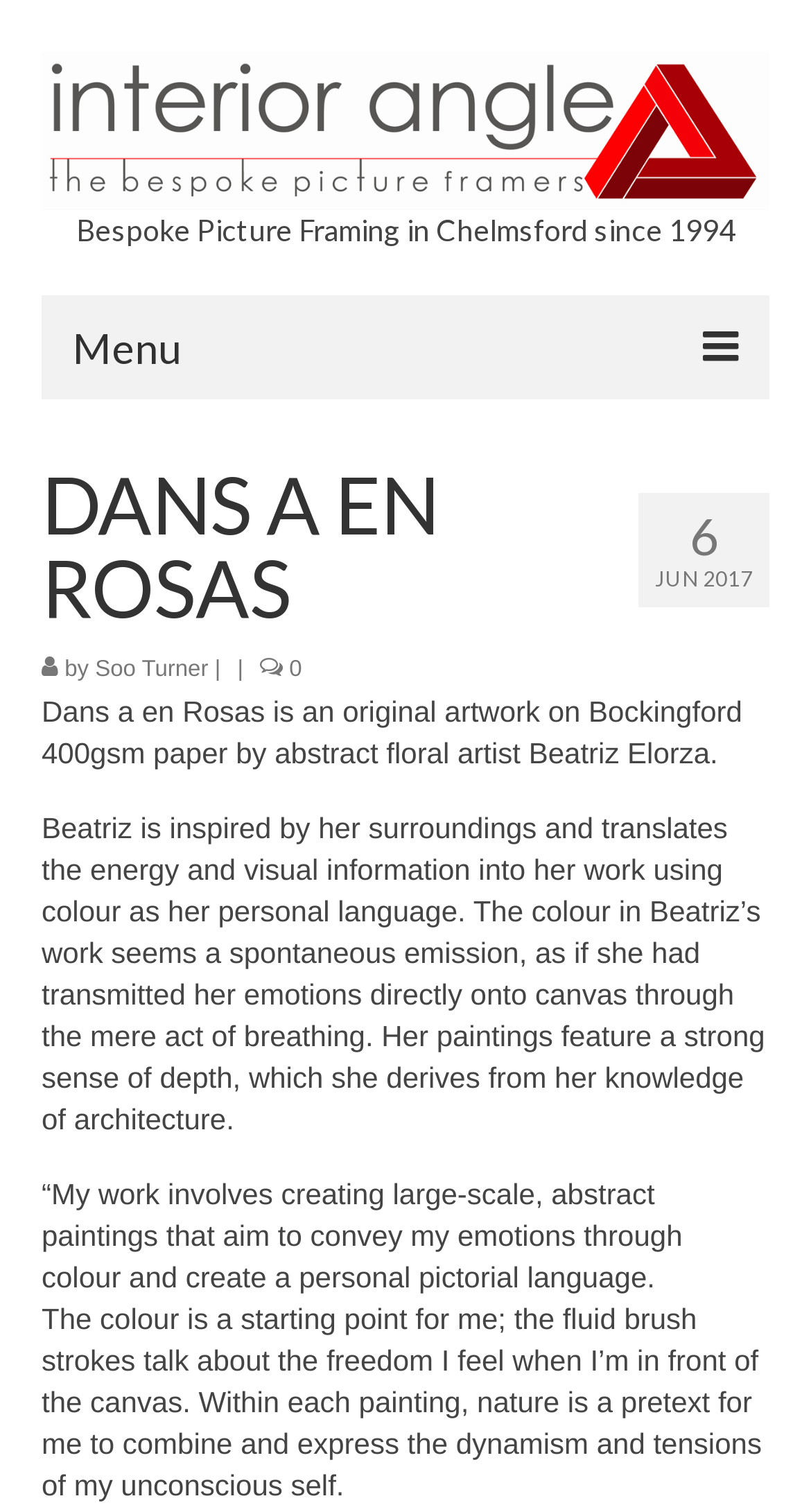Identify the bounding box of the HTML element described as: "Contact".

[0.077, 0.503, 0.923, 0.56]